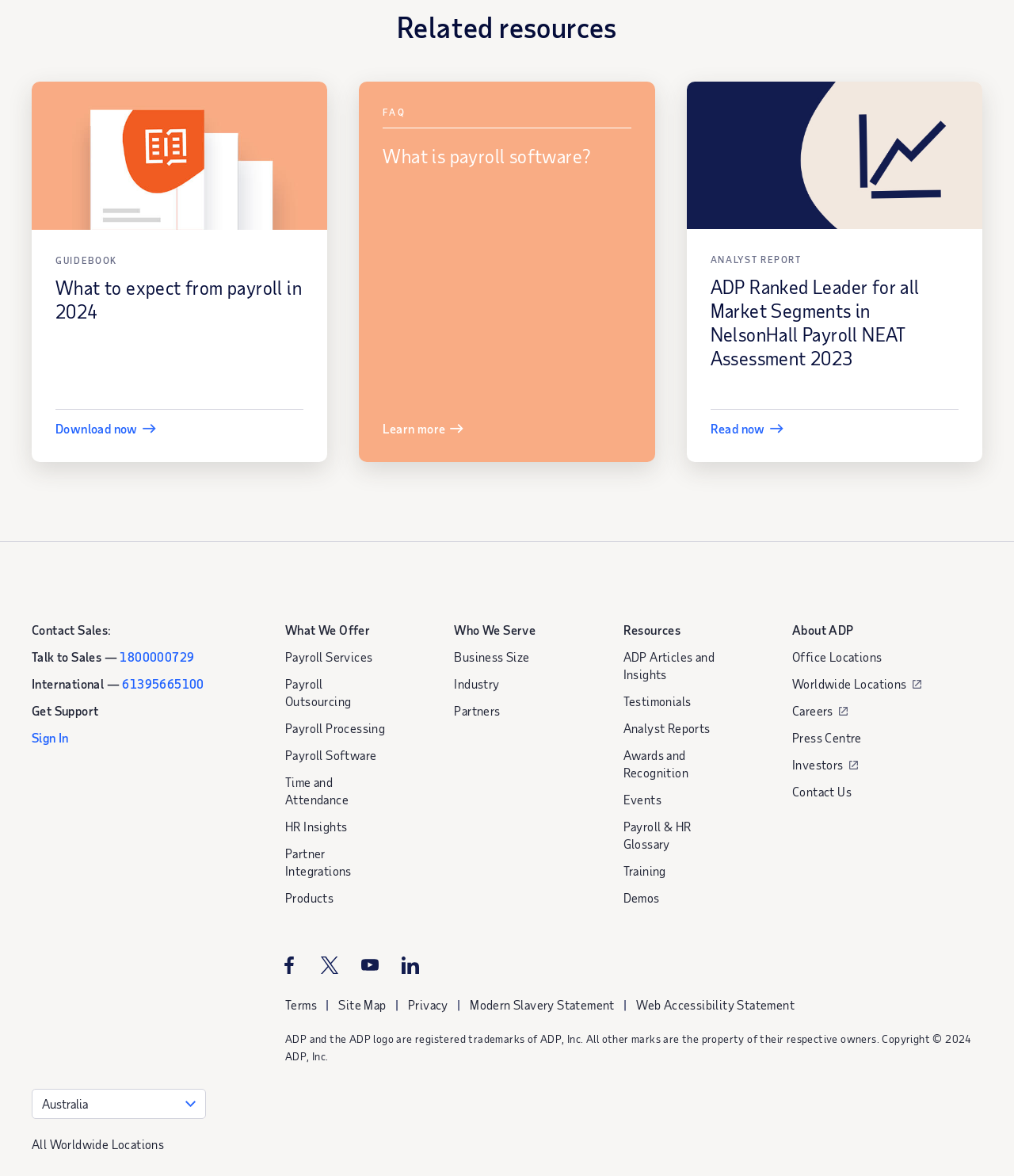Find the bounding box coordinates for the UI element whose description is: "Business Size". The coordinates should be four float numbers between 0 and 1, in the format [left, top, right, bottom].

[0.448, 0.552, 0.522, 0.564]